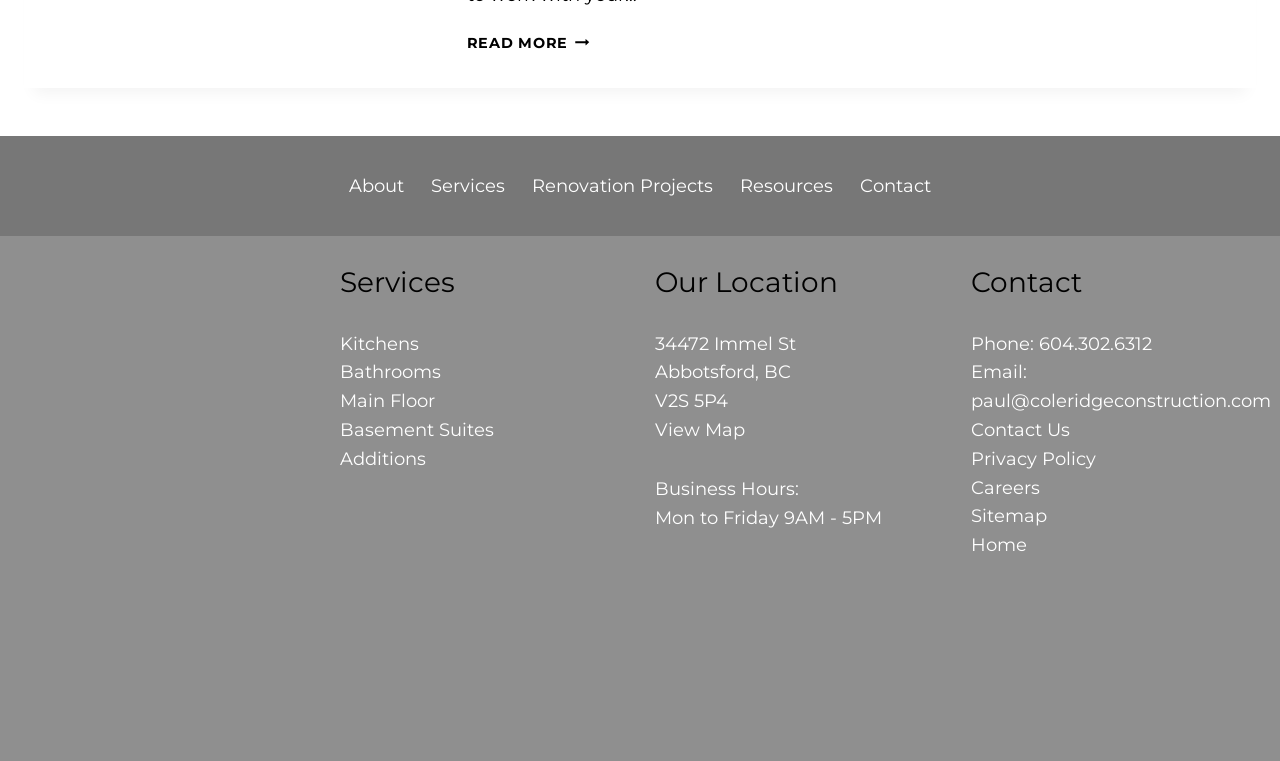Identify the bounding box coordinates of the part that should be clicked to carry out this instruction: "Learn about the company".

[0.262, 0.219, 0.326, 0.271]